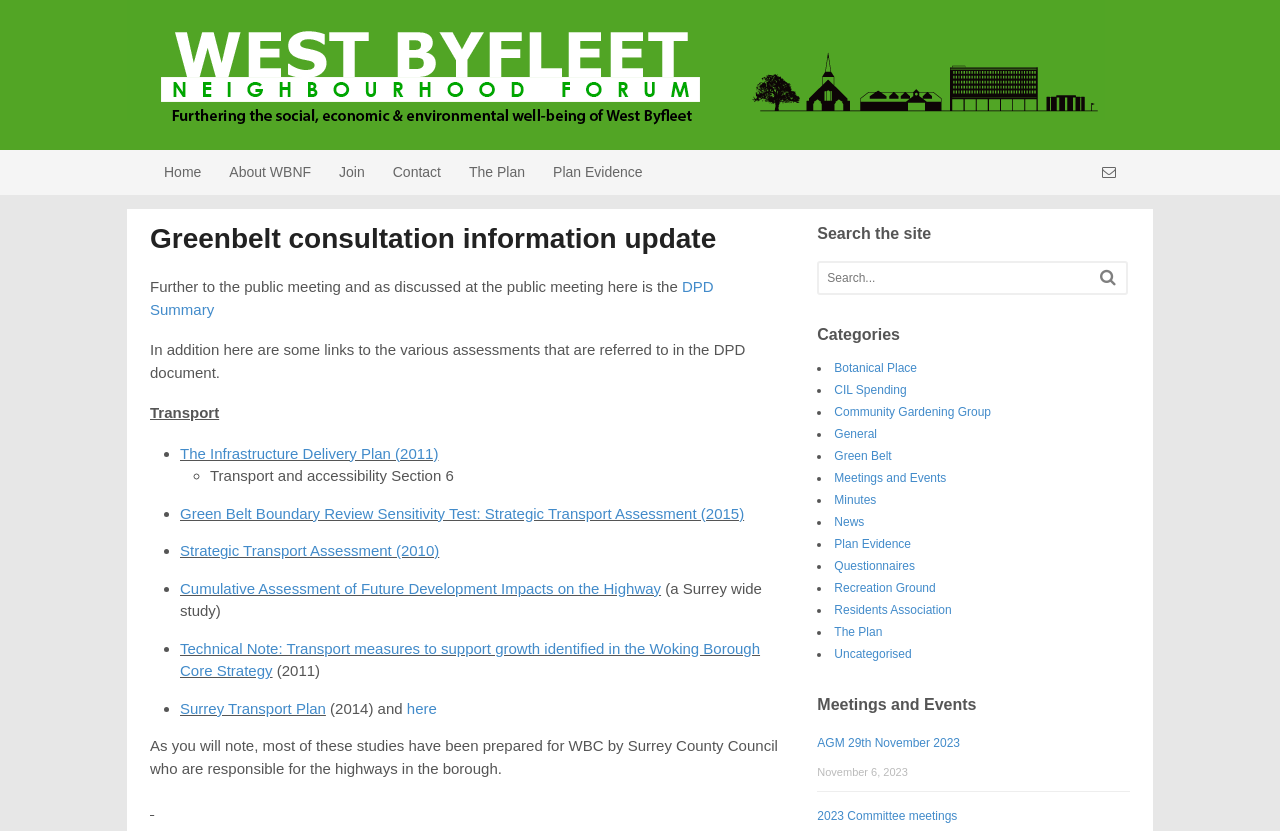Provide a brief response to the question using a single word or phrase: 
What is the name of the neighborhood forum?

West Byfleet Neighbourhood Forum